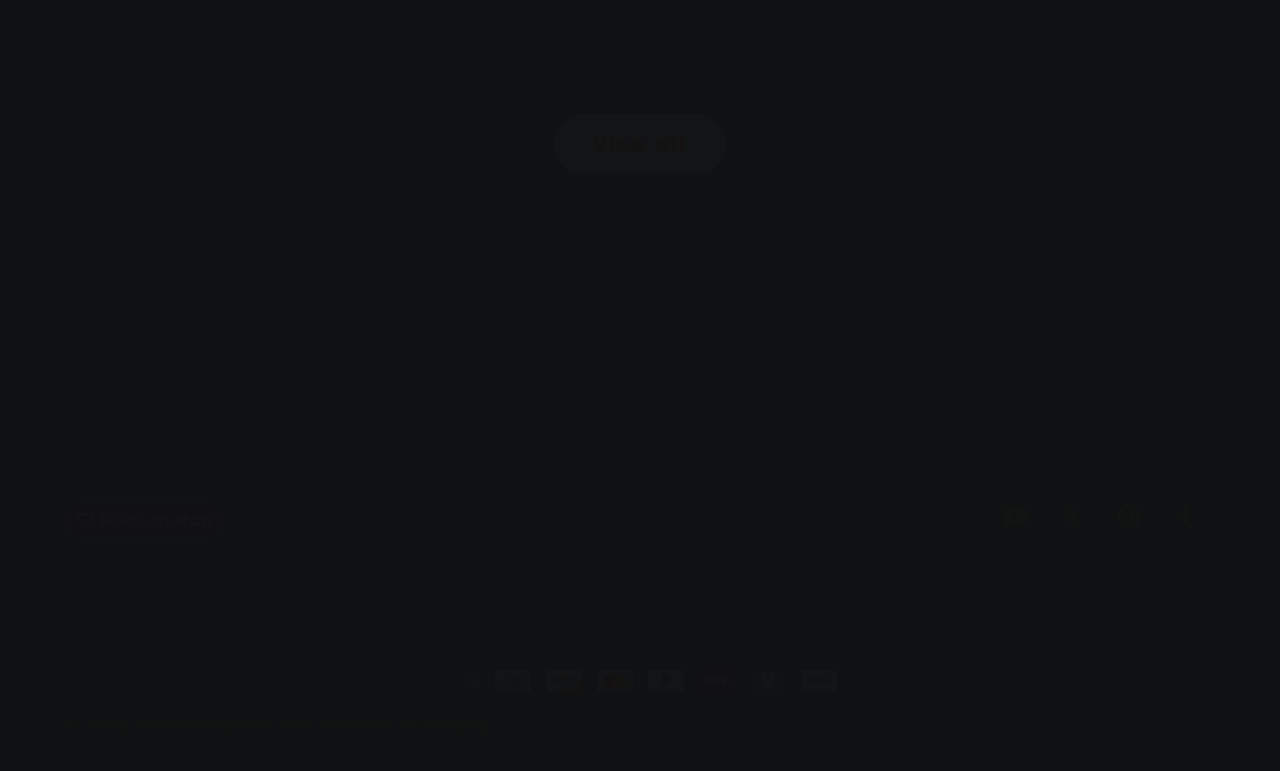Could you indicate the bounding box coordinates of the region to click in order to complete this instruction: "Search the website".

None